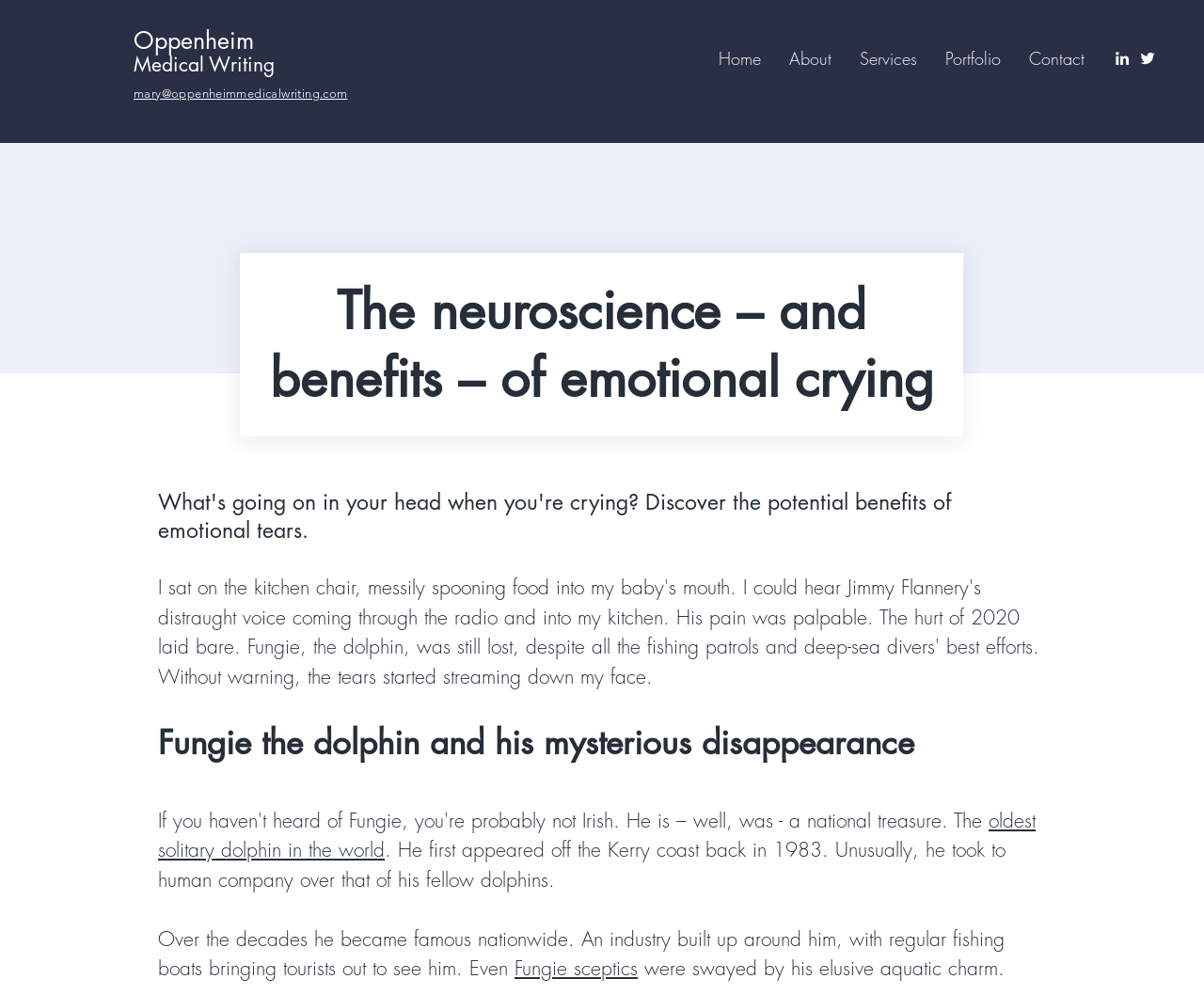Specify the bounding box coordinates (top-left x, top-left y, bottom-right x, bottom-right y) of the UI element in the screenshot that matches this description: Oppenheim Medical Writing

[0.111, 0.031, 0.228, 0.077]